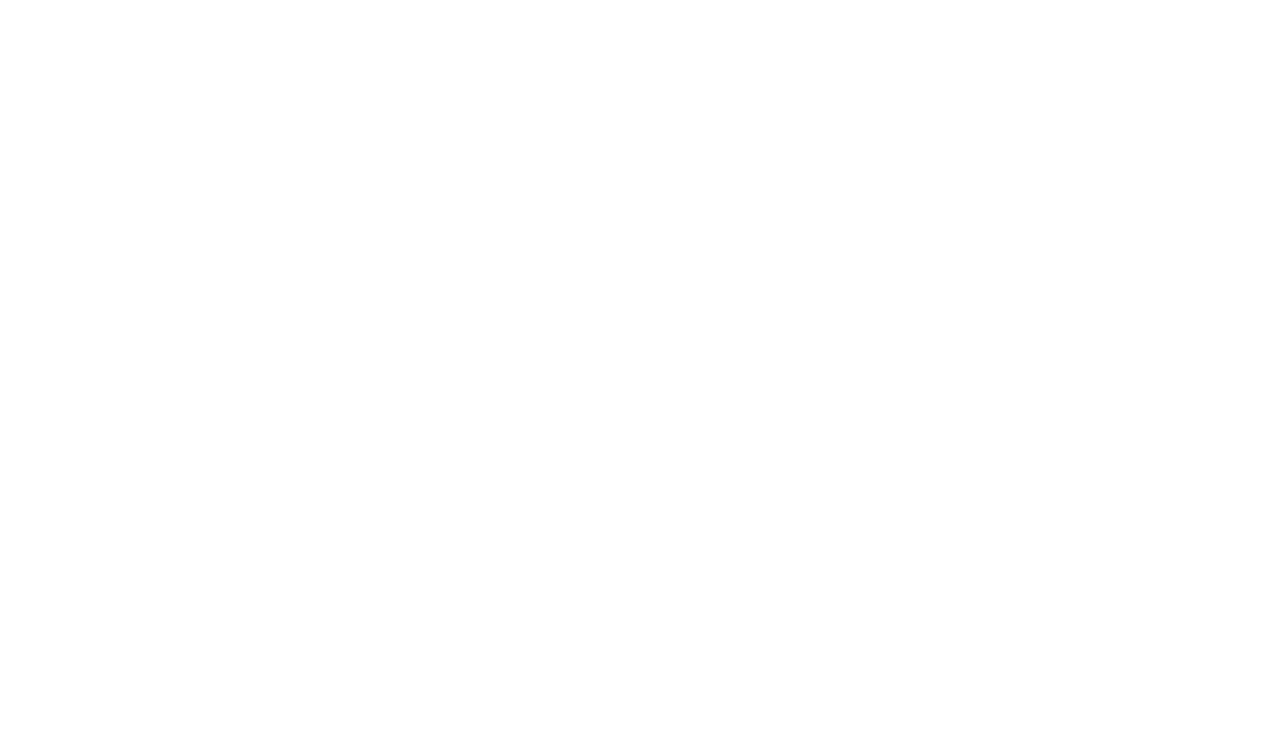Highlight the bounding box coordinates of the element that should be clicked to carry out the following instruction: "Click on the 'SAVE AND CONTINUE' button". The coordinates must be given as four float numbers ranging from 0 to 1, i.e., [left, top, right, bottom].

[0.252, 0.258, 0.754, 0.302]